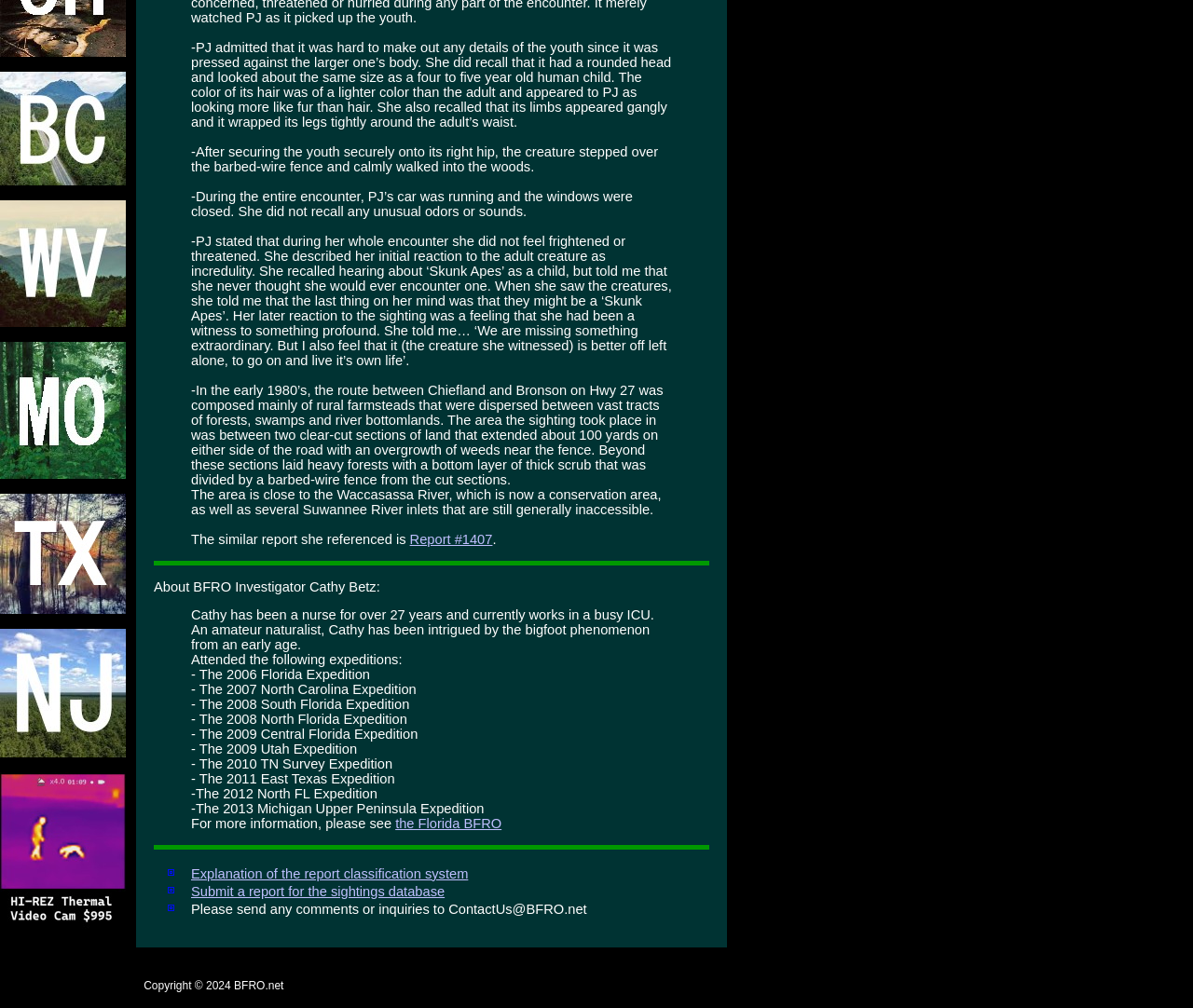What is the occupation of Cathy Betz? Using the information from the screenshot, answer with a single word or phrase.

Nurse